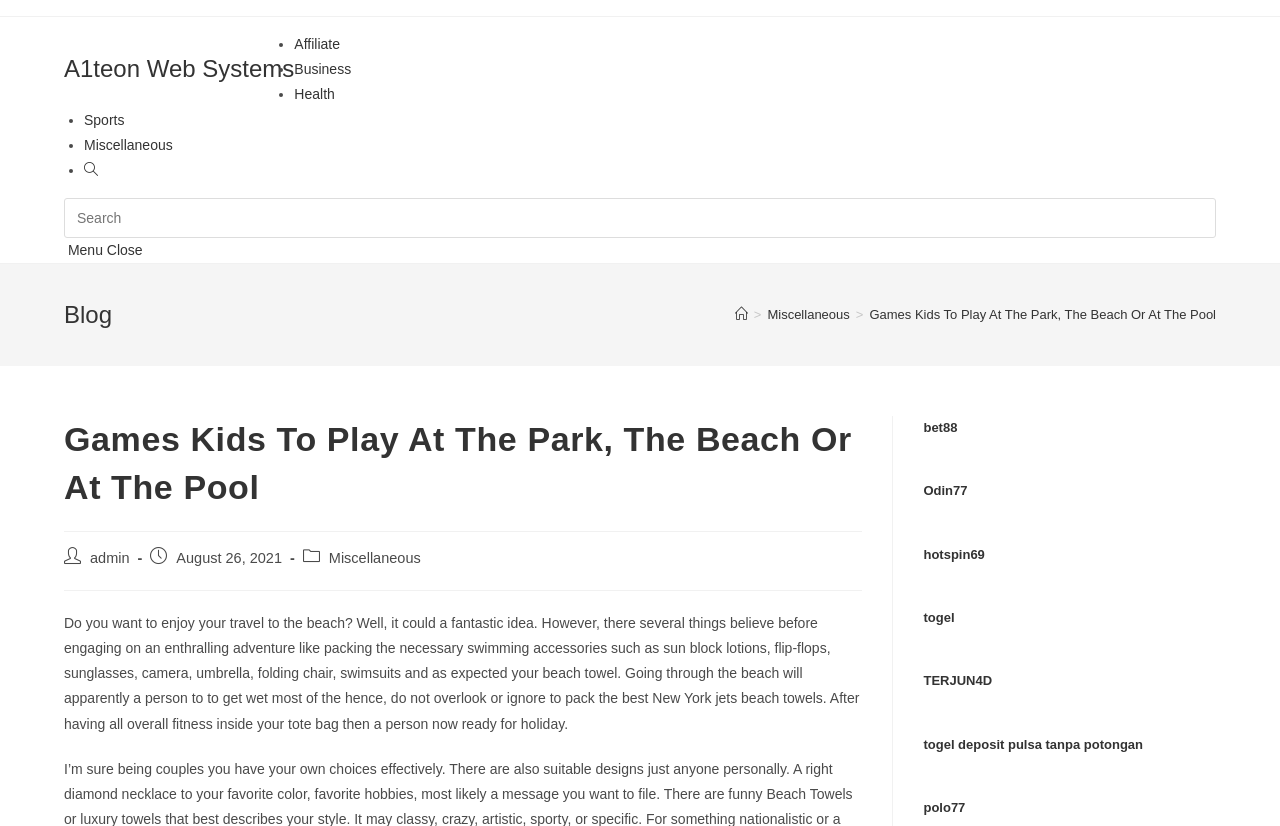Can you pinpoint the bounding box coordinates for the clickable element required for this instruction: "Go to Affiliate page"? The coordinates should be four float numbers between 0 and 1, i.e., [left, top, right, bottom].

[0.23, 0.044, 0.266, 0.063]